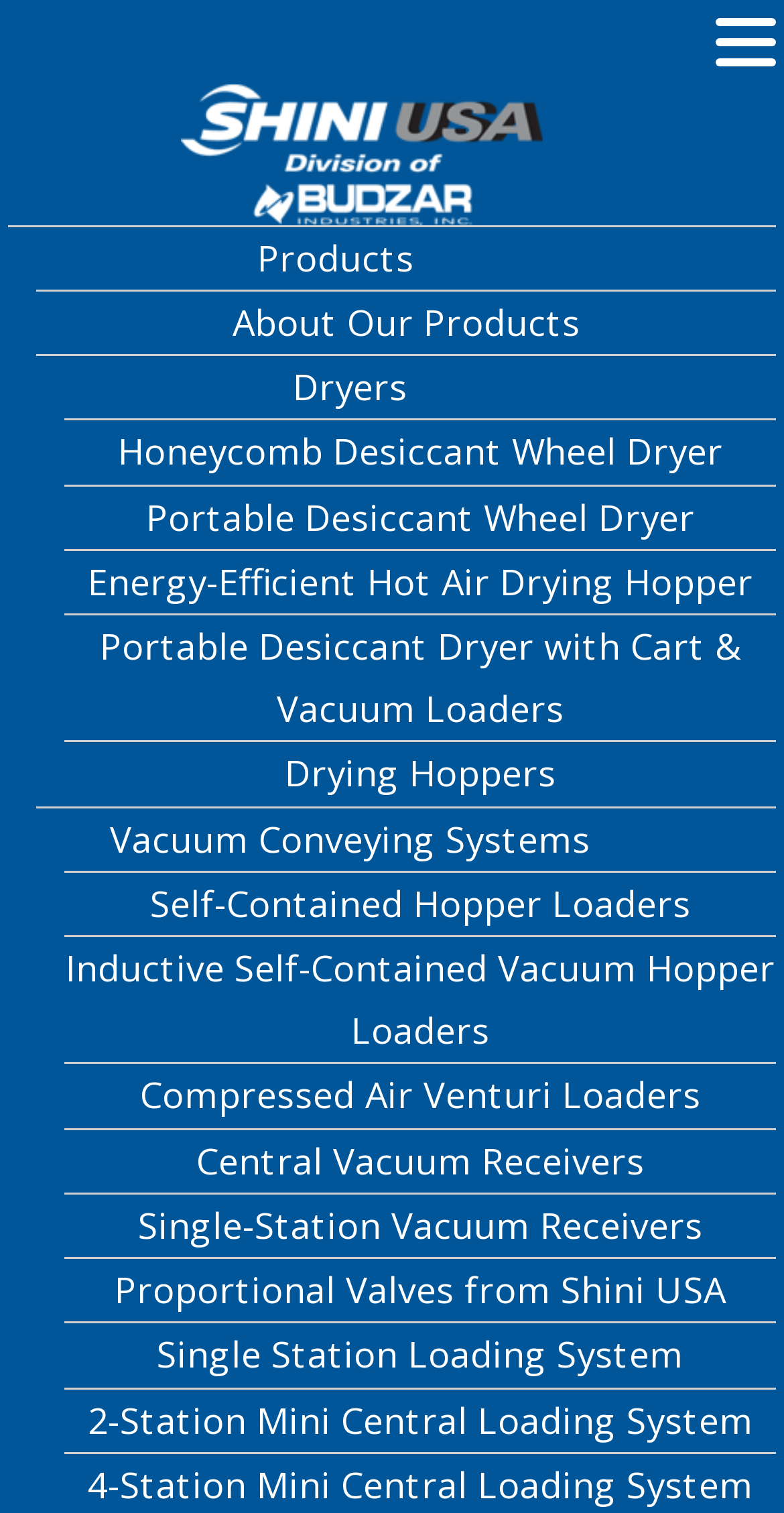Please find the bounding box coordinates for the clickable element needed to perform this instruction: "Learn more about Proportional Valves from Shini USA".

[0.082, 0.832, 0.99, 0.874]